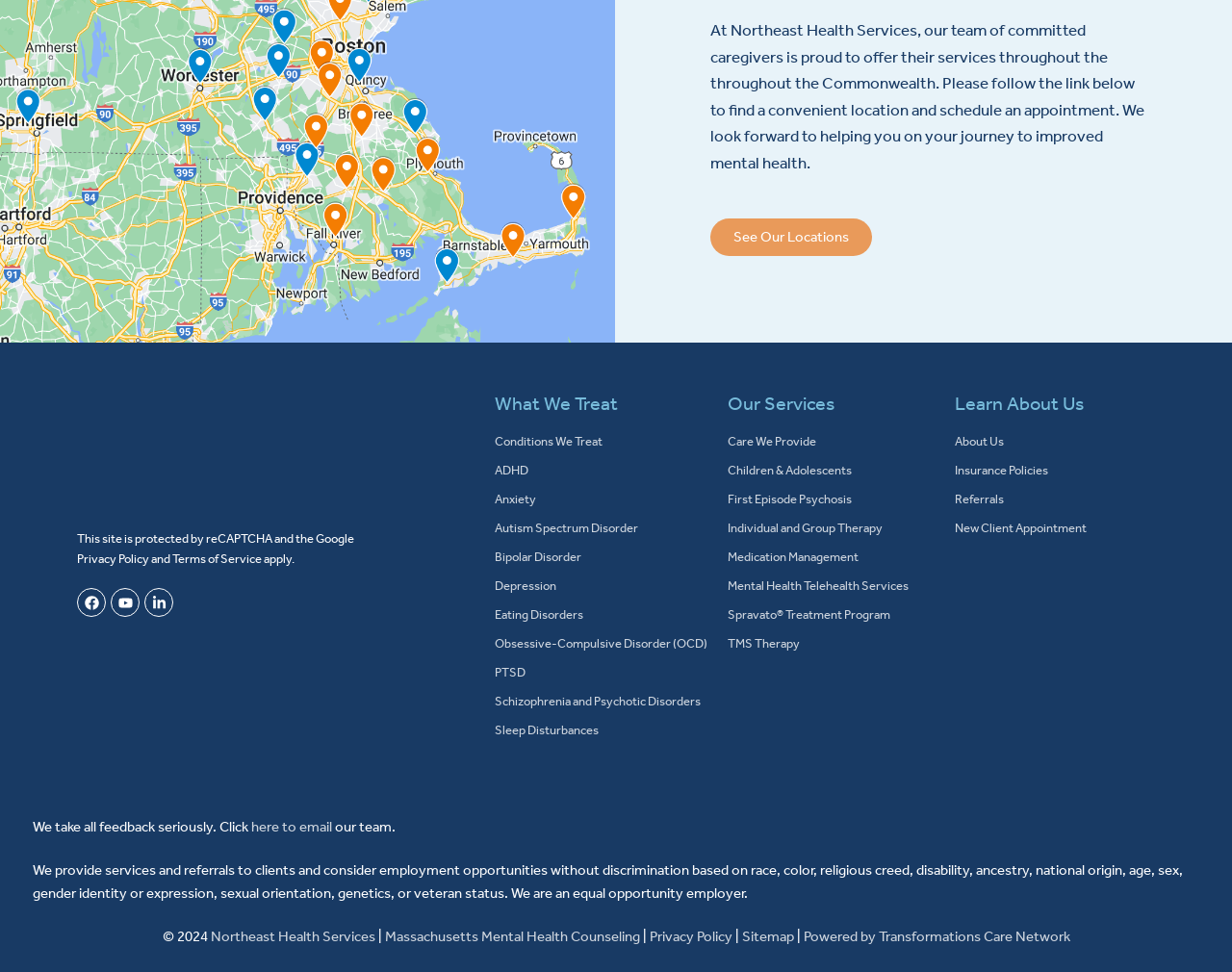Determine the bounding box coordinates of the clickable element to achieve the following action: 'Click on See Our Locations'. Provide the coordinates as four float values between 0 and 1, formatted as [left, top, right, bottom].

[0.576, 0.225, 0.708, 0.263]